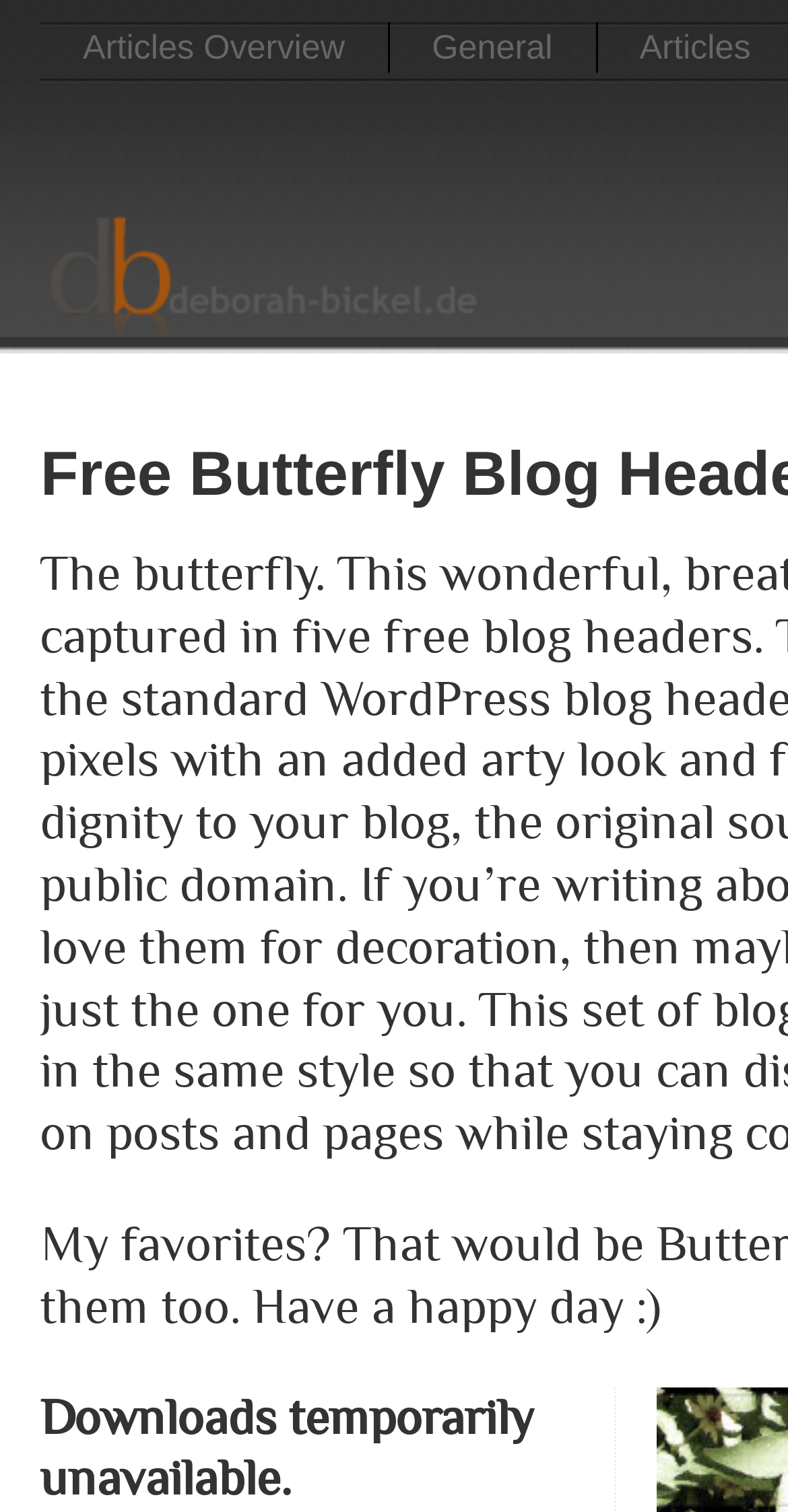Determine and generate the text content of the webpage's headline.

Free Butterfly Blog Headers